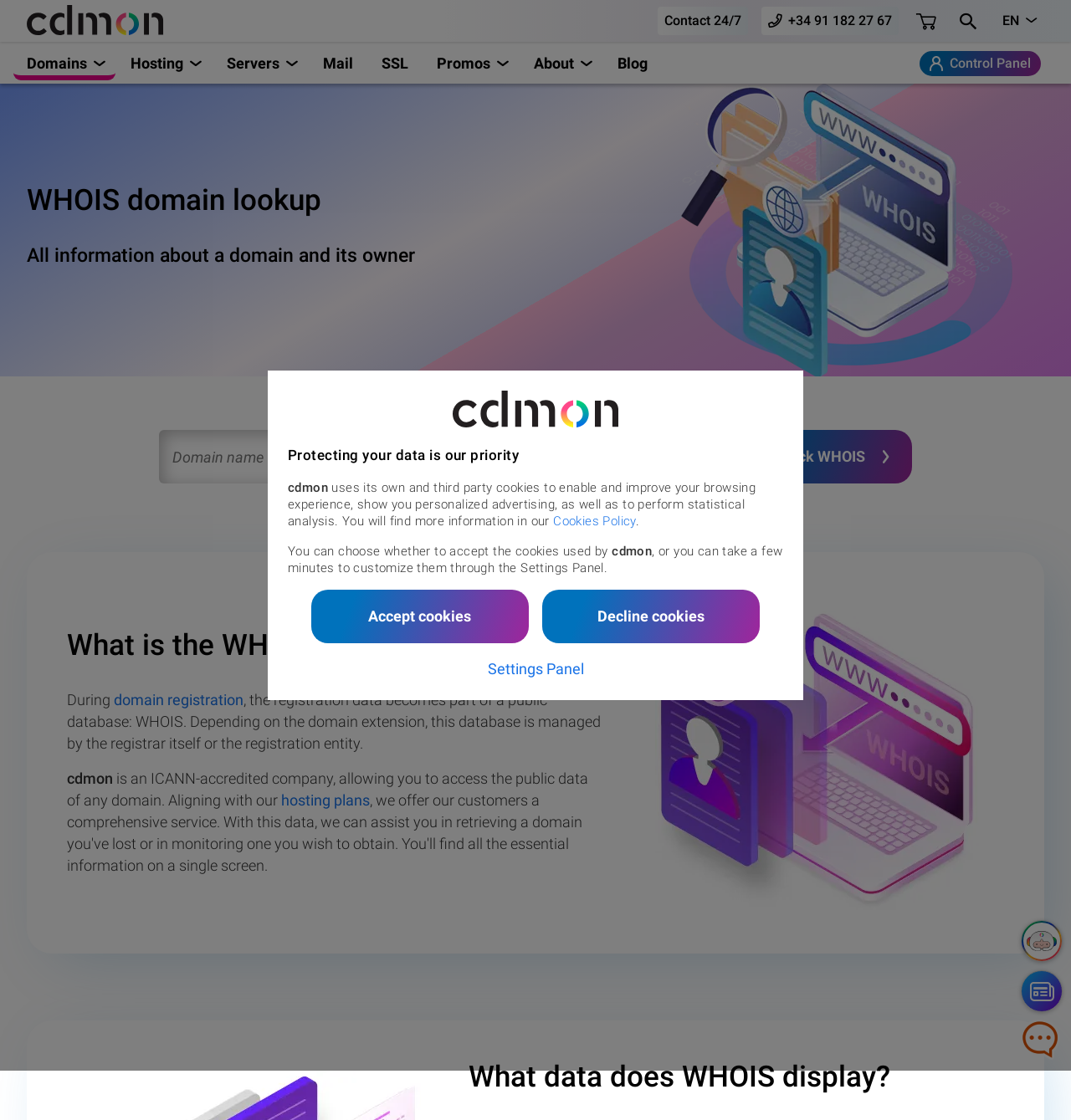Provide the bounding box coordinates for the area that should be clicked to complete the instruction: "Read about WHOIS".

[0.062, 0.562, 0.562, 0.616]